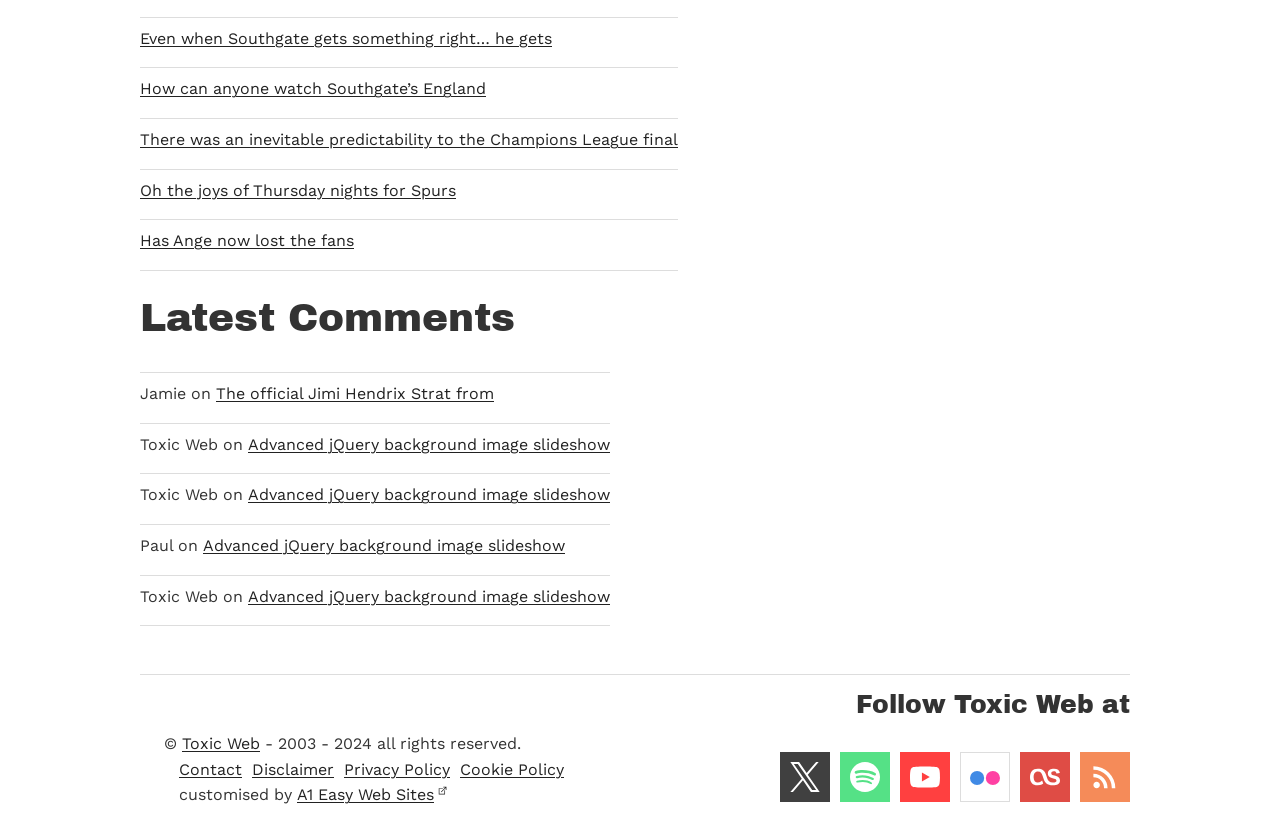Find the bounding box coordinates of the element you need to click on to perform this action: 'Read the disclaimer of the website'. The coordinates should be represented by four float values between 0 and 1, in the format [left, top, right, bottom].

[0.197, 0.913, 0.261, 0.936]